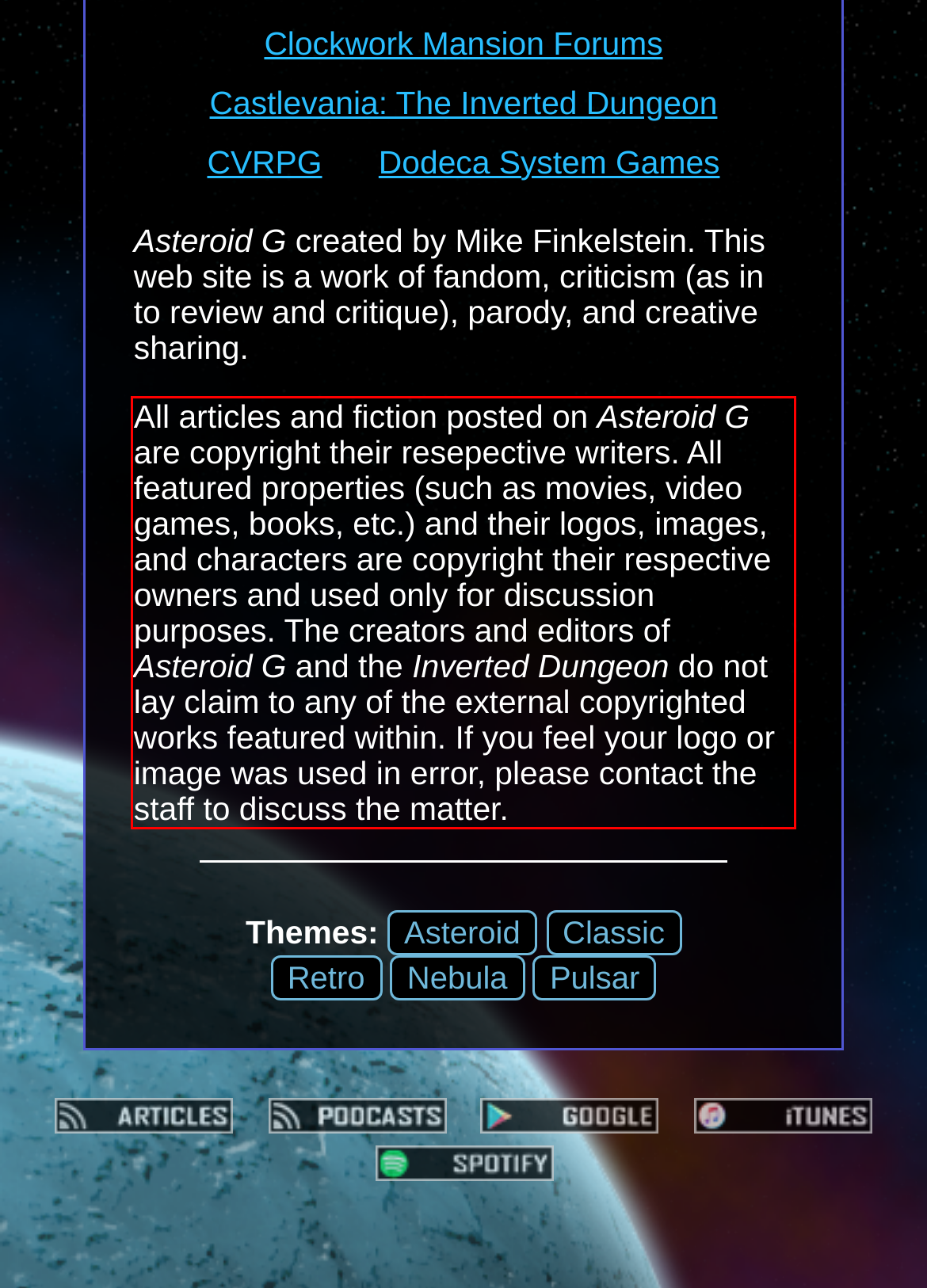Given a screenshot of a webpage containing a red bounding box, perform OCR on the text within this red bounding box and provide the text content.

All articles and fiction posted on Asteroid G are copyright their resepective writers. All featured properties (such as movies, video games, books, etc.) and their logos, images, and characters are copyright their respective owners and used only for discussion purposes. The creators and editors of Asteroid G and the Inverted Dungeon do not lay claim to any of the external copyrighted works featured within. If you feel your logo or image was used in error, please contact the staff to discuss the matter.